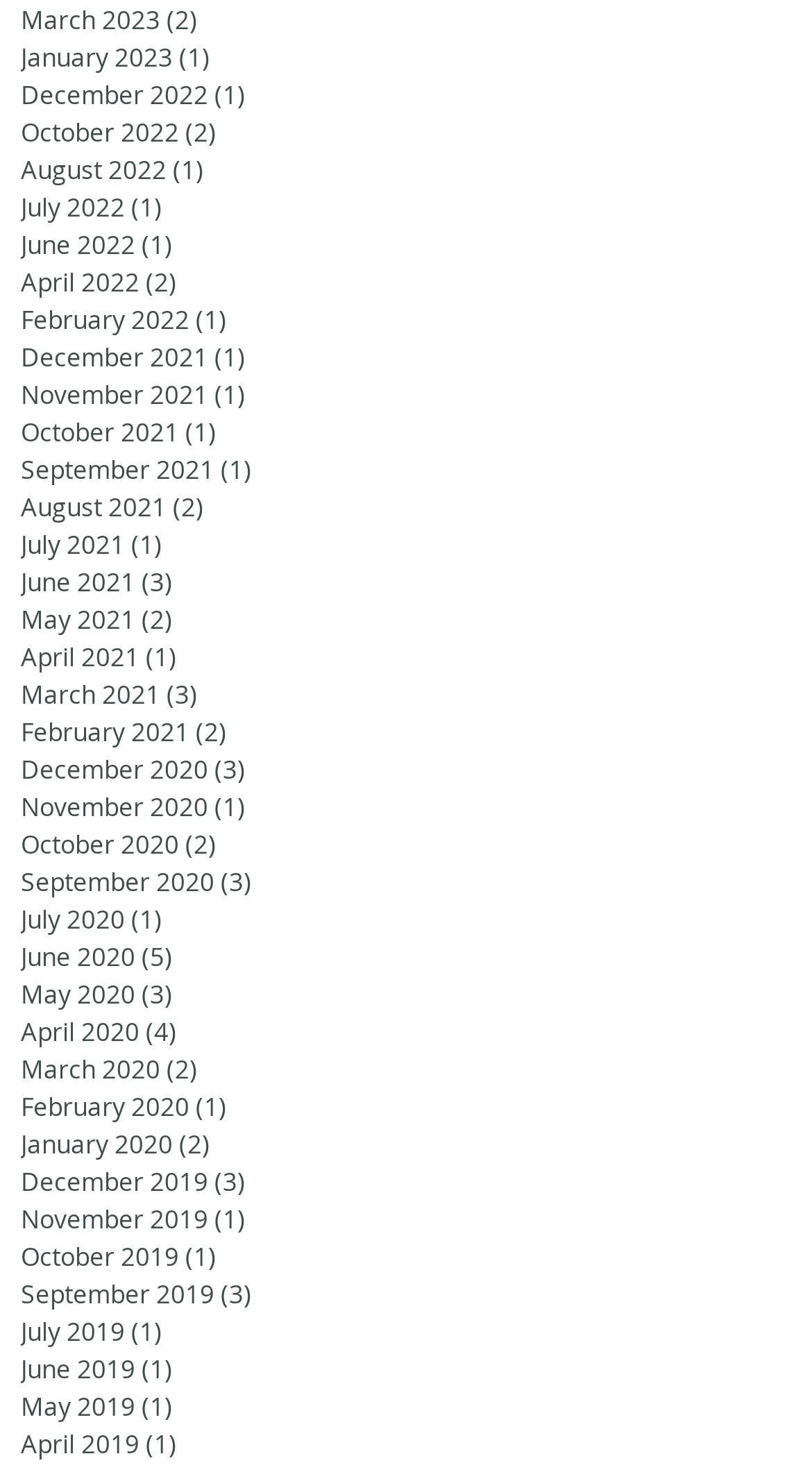Determine the bounding box coordinates of the region that needs to be clicked to achieve the task: "Read topic 'HowTo debug Spinning Cursor in SwiftUI'".

None